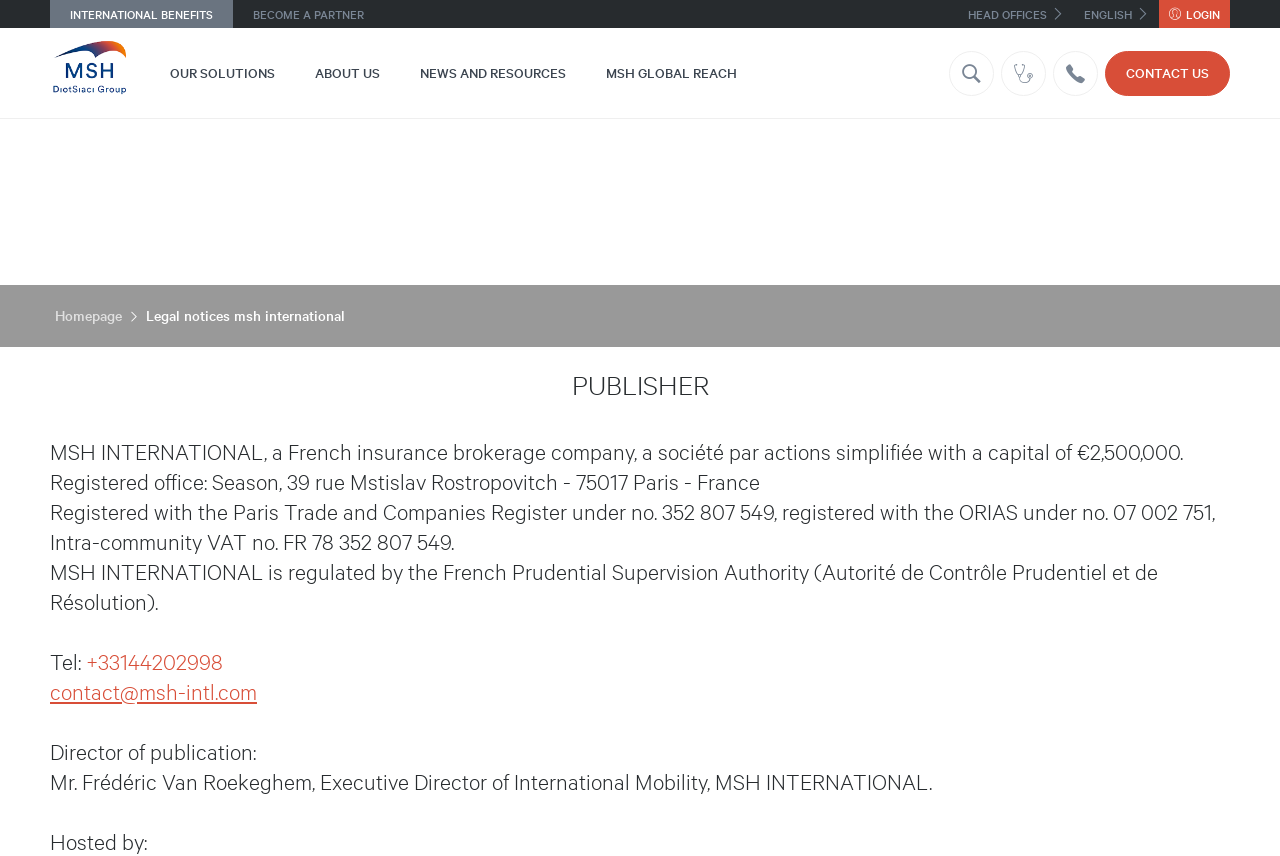What is the phone number of the company?
Please describe in detail the information shown in the image to answer the question.

The phone number is mentioned in the link '+33144202998' which is next to the static text 'Tel:'.